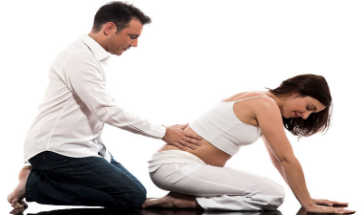Present a detailed portrayal of the image.

The image portrays a serene scene of therapeutic guidance, featuring a man gently supporting a woman in a yoga or wellness posture, which suggests a focus on physical and emotional well-being. The woman, dressed in a light outfit, is positioned on her hands and knees, suggesting a pose that may promote relaxation and stretching. The man, in a white shirt and jeans, is positioned behind her, placing a supportive hand on her lower back, which indicates a nurturing and supportive interaction. The clean, white background enhances the calming atmosphere of the image, emphasizing the themes of health, body awareness, and interpersonal connection. This setting could be relevant in the context of wellness practices, such as yoga, physical therapy, or prenatal care, showcasing the importance of support in achieving personal health goals.